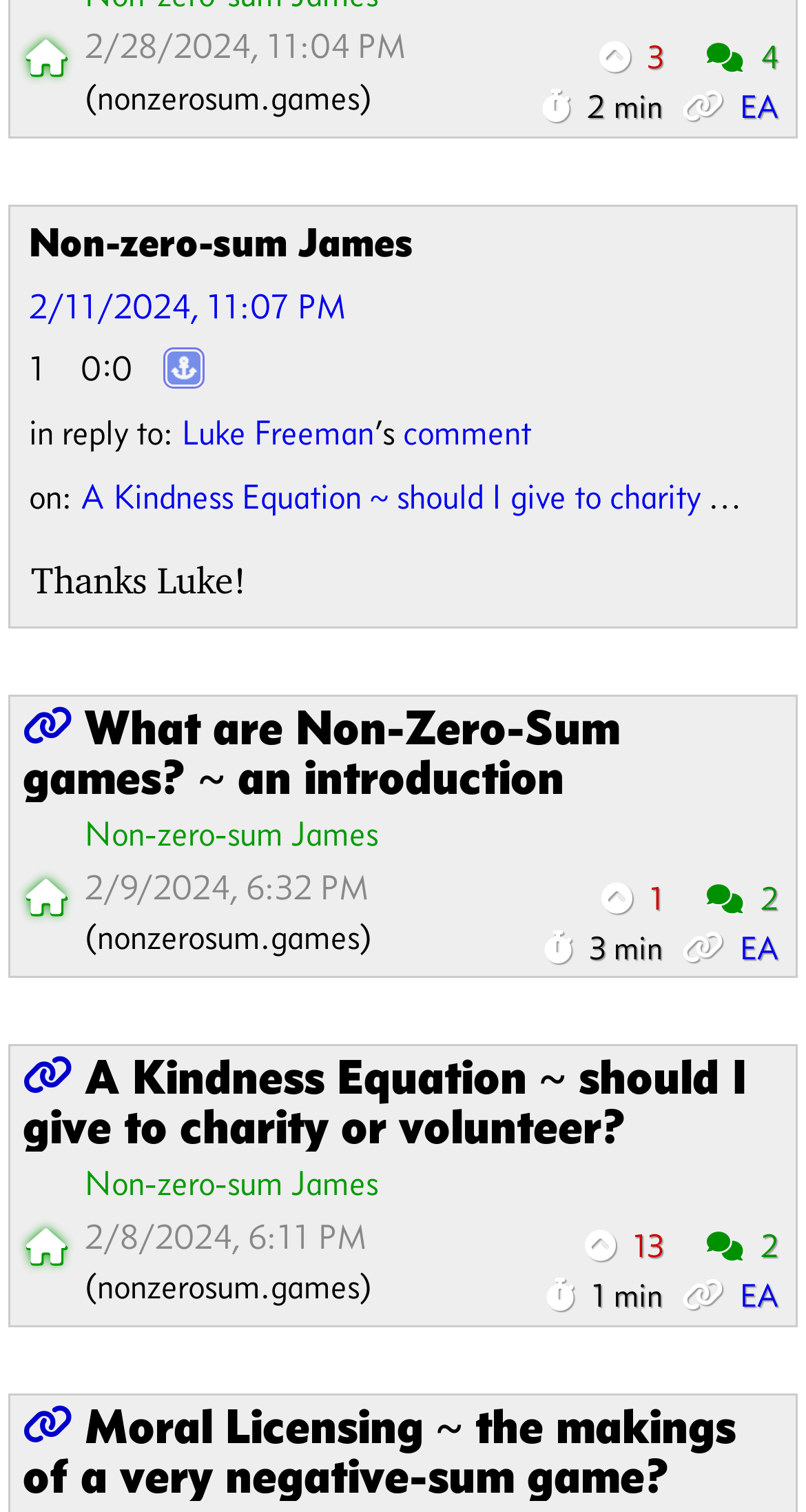Given the description: "2/11/2024, 11:07 PM", determine the bounding box coordinates of the UI element. The coordinates should be formatted as four float numbers between 0 and 1, [left, top, right, bottom].

[0.036, 0.182, 0.428, 0.223]